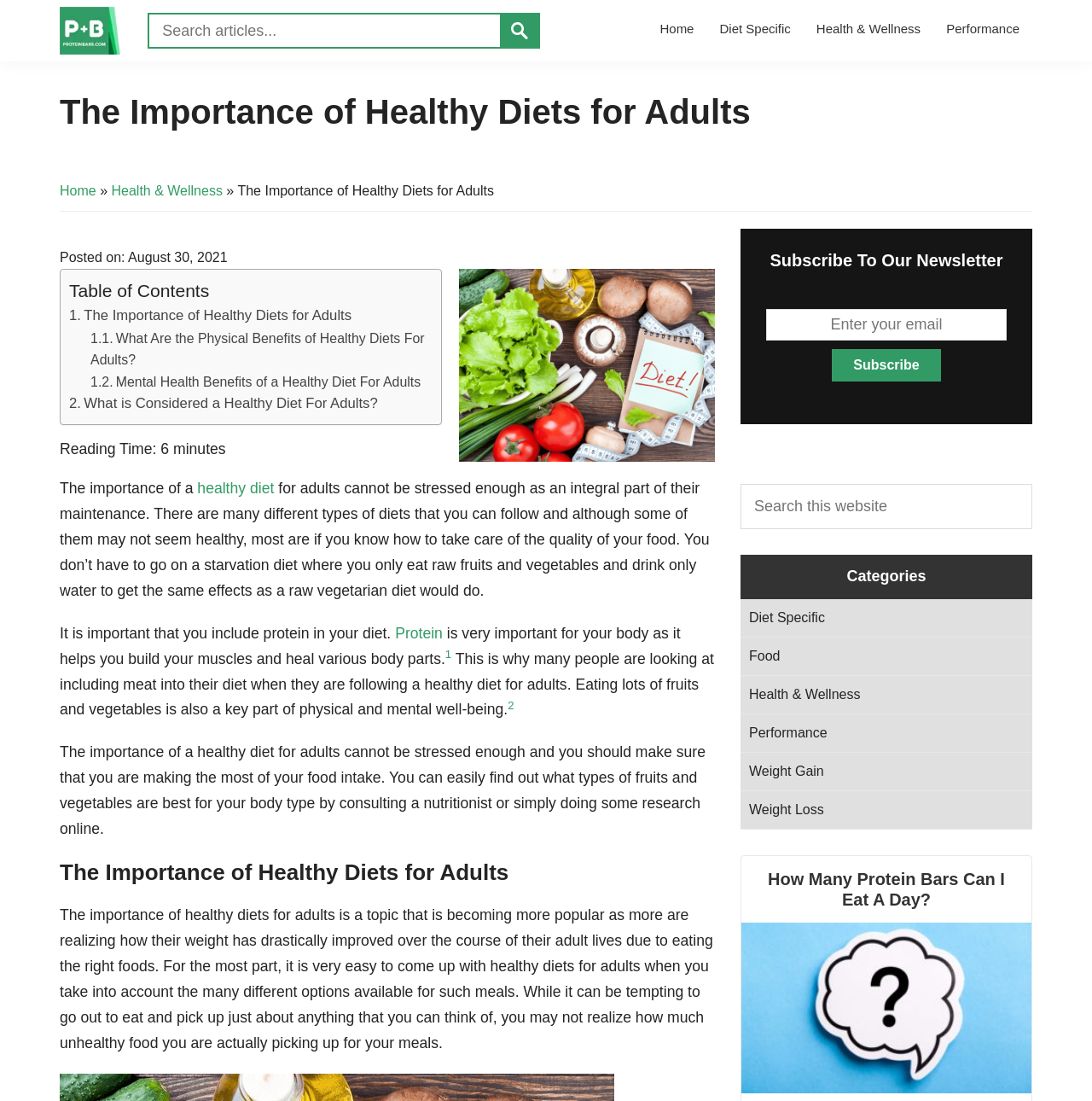What is the function of the 'Subscribe' button?
Refer to the image and provide a detailed answer to the question.

The 'Subscribe' button is located next to the 'Enter your email' textbox, and its function is to allow users to subscribe to the website's newsletter by entering their email address.